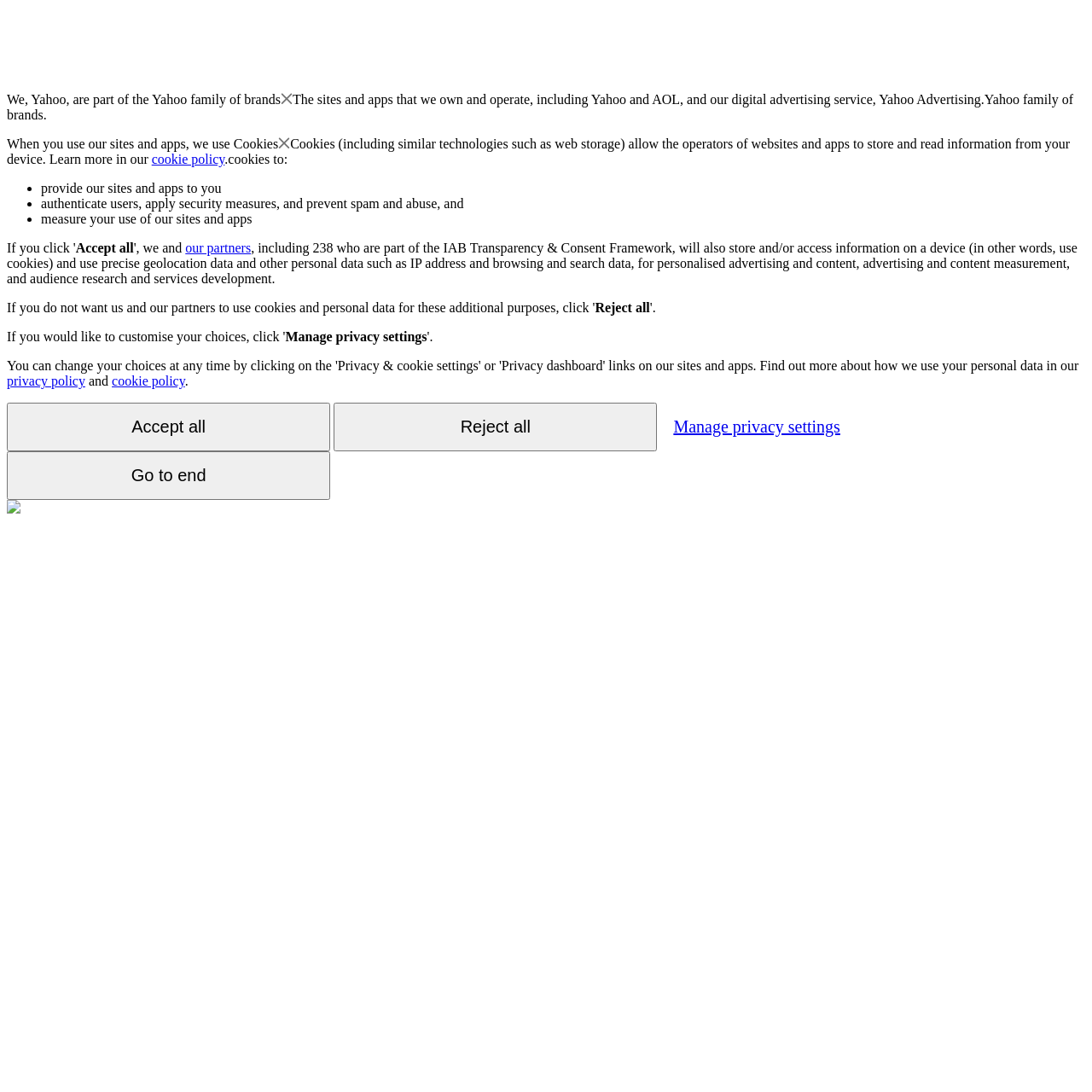Locate the UI element that matches the description Go to end in the webpage screenshot. Return the bounding box coordinates in the format (top-left x, top-left y, bottom-right x, bottom-right y), with values ranging from 0 to 1.

[0.006, 0.413, 0.302, 0.458]